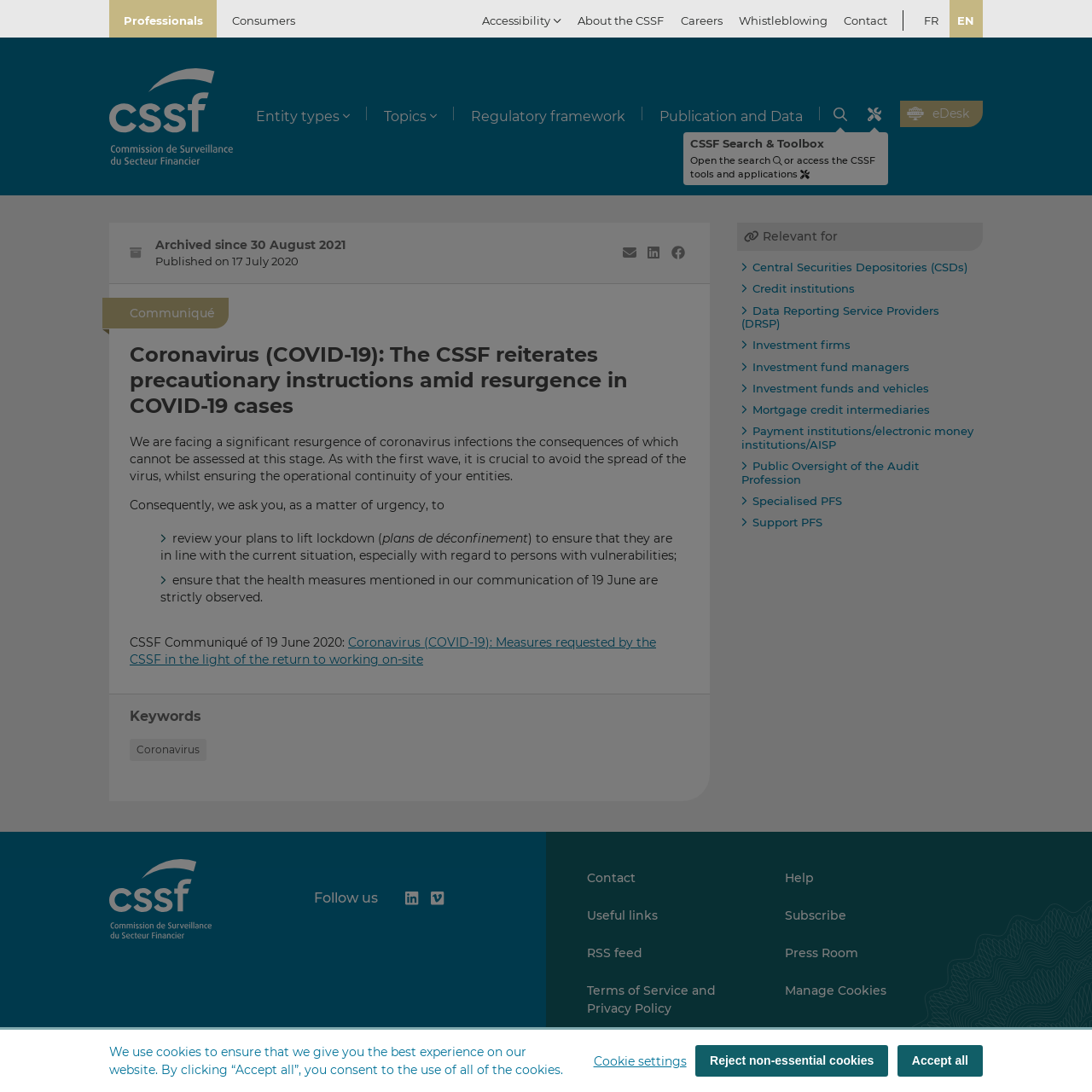What type of entities are affected by the communiqué?
Refer to the screenshot and respond with a concise word or phrase.

Financial entities